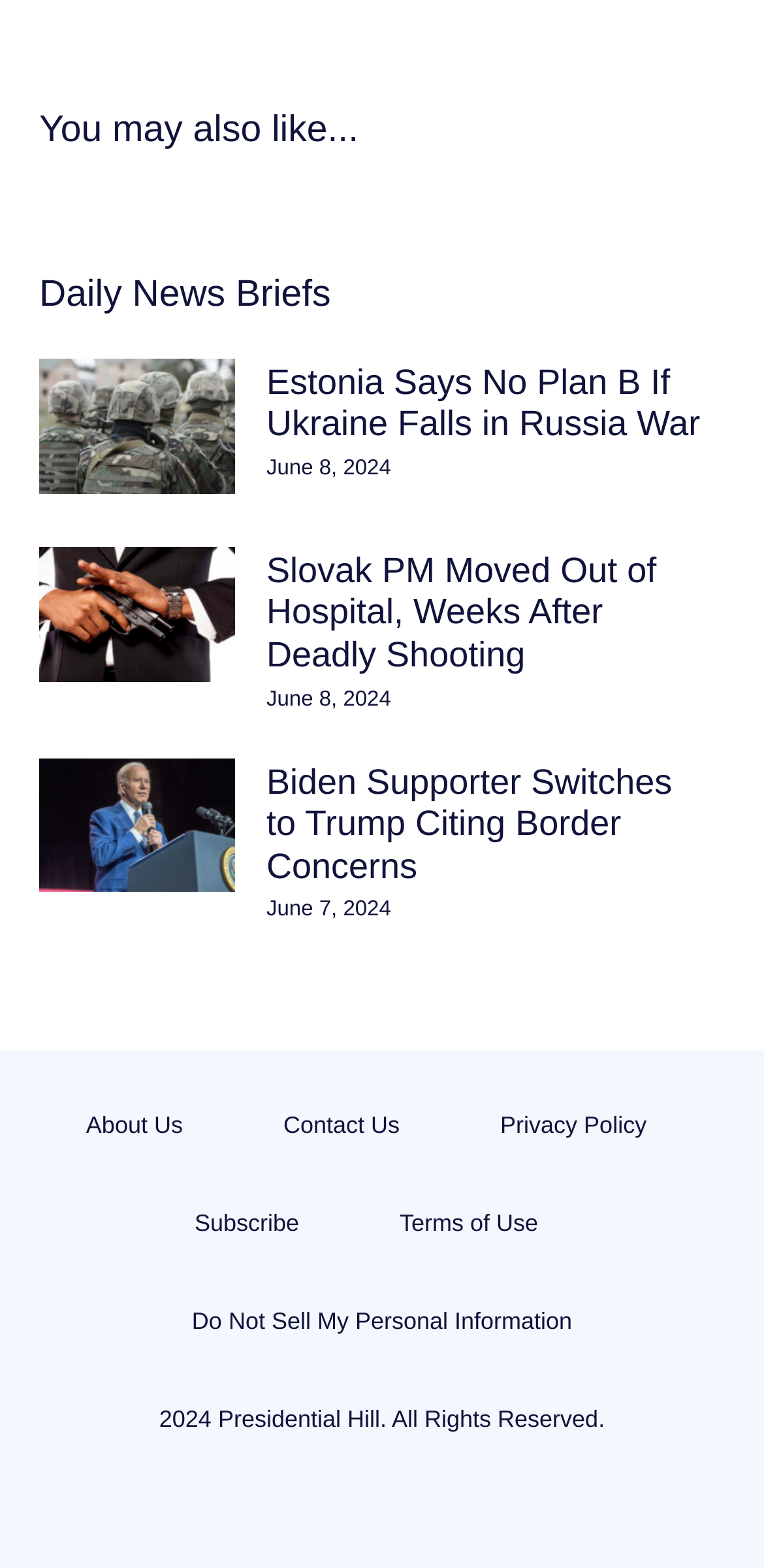Please provide a short answer using a single word or phrase for the question:
What is the date of the news 'Estonia Says No Plan B If Ukraine Falls in Russia War'?

June 8, 2024